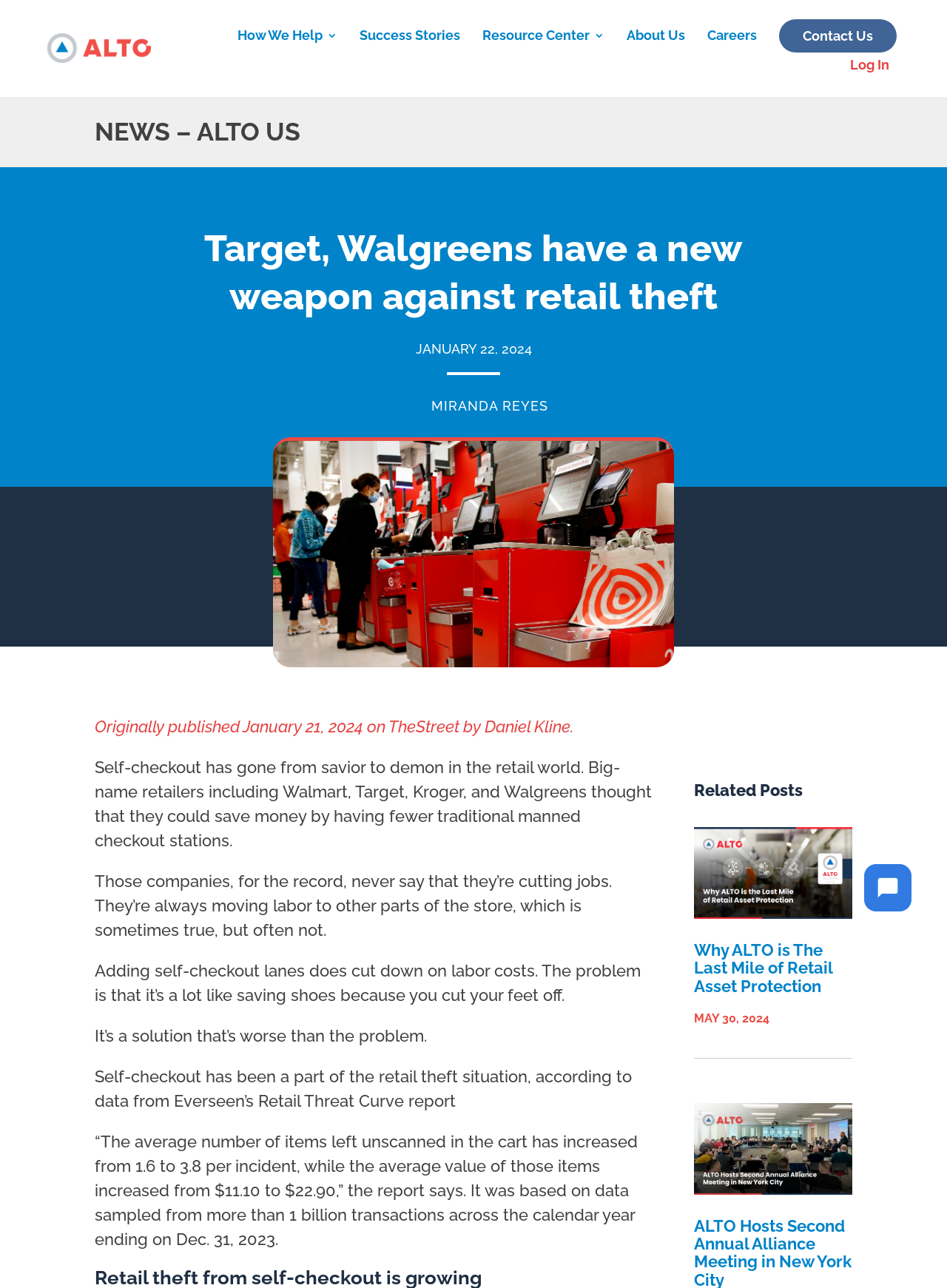What is the purpose of self-checkout lanes?
Craft a detailed and extensive response to the question.

The purpose of self-checkout lanes is to save labor costs, as mentioned in the article 'Adding self-checkout lanes does cut down on labor costs.' However, the article also suggests that this solution has its own problems, such as contributing to retail theft.